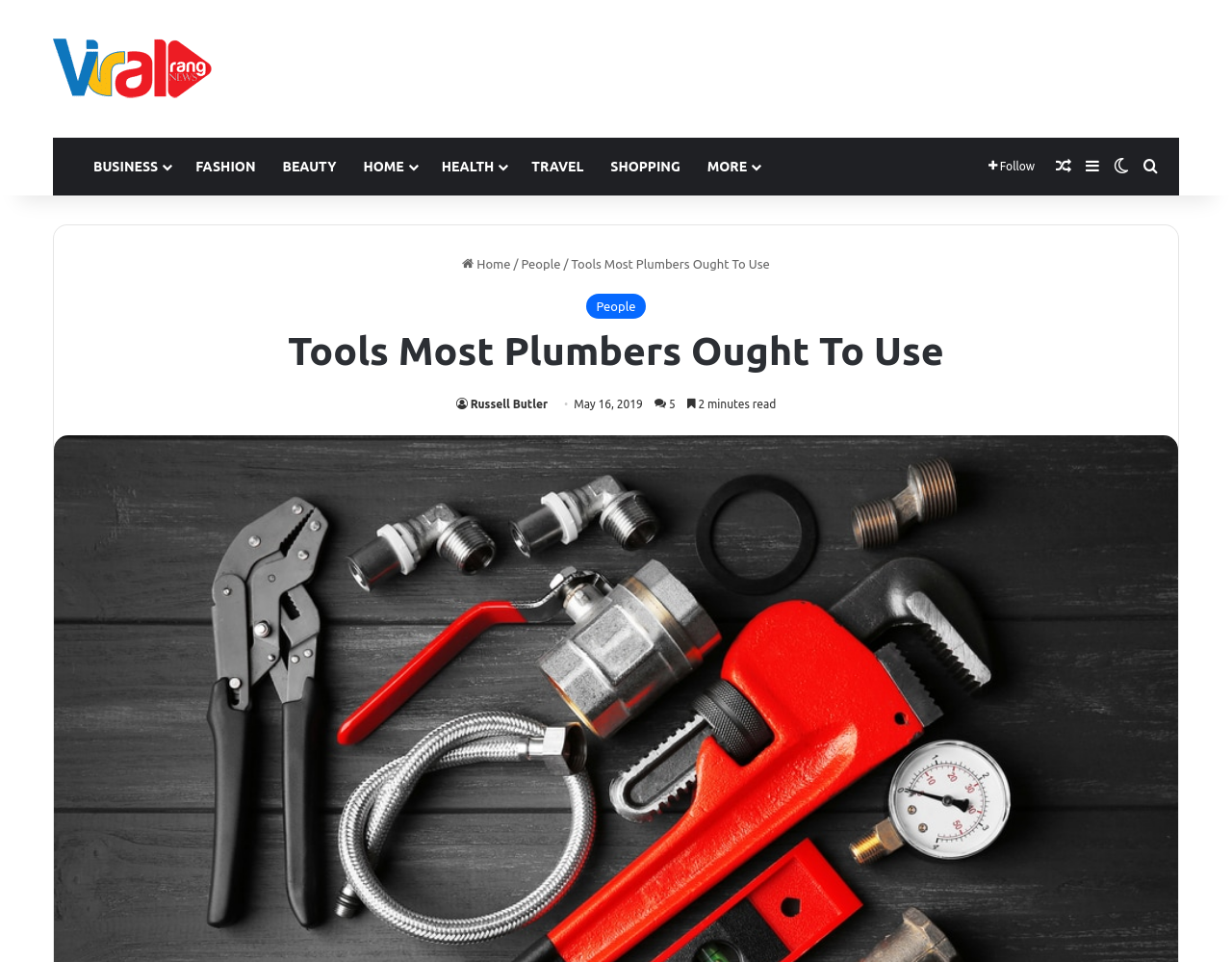Determine the bounding box coordinates for the UI element matching this description: "Health".

[0.347, 0.143, 0.421, 0.203]